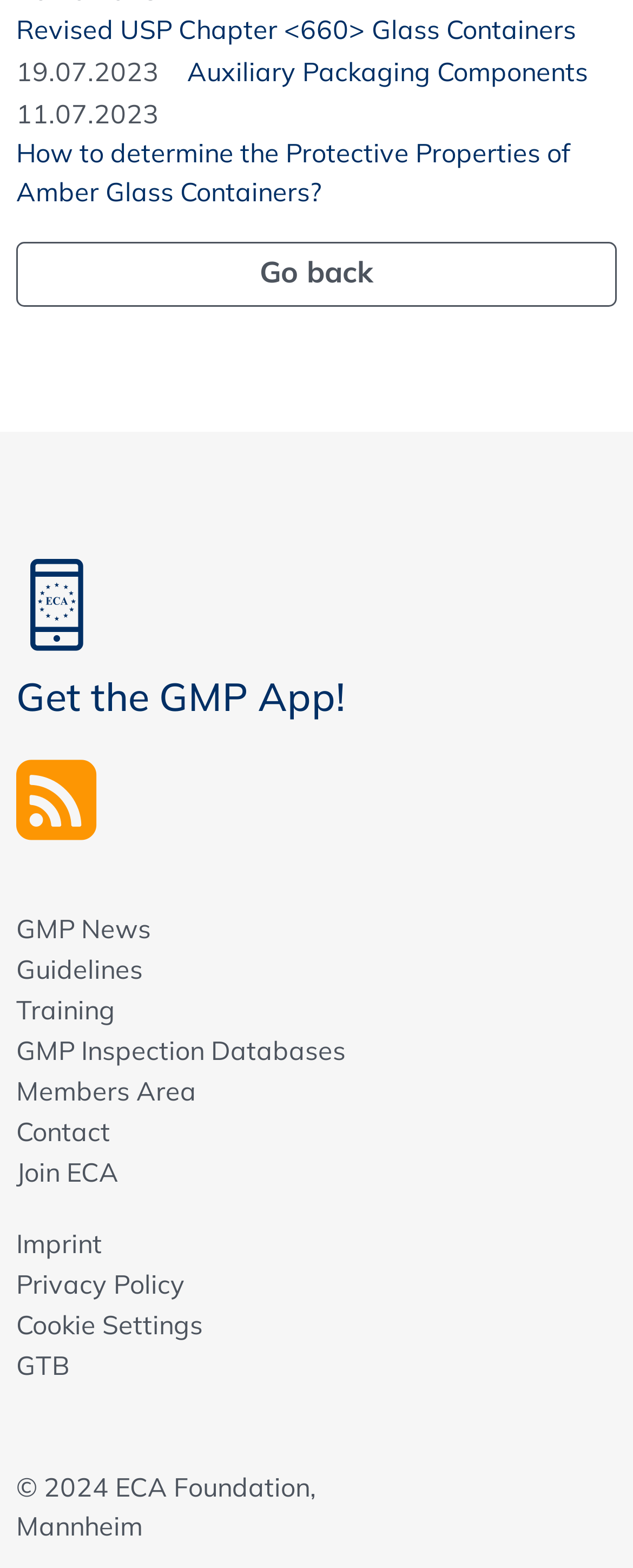What is the copyright year of the webpage?
Analyze the image and provide a thorough answer to the question.

I found the answer by looking at the StaticText element with the content '© 2024 ECA Foundation, Mannheim' which is located at the bottom of the webpage.